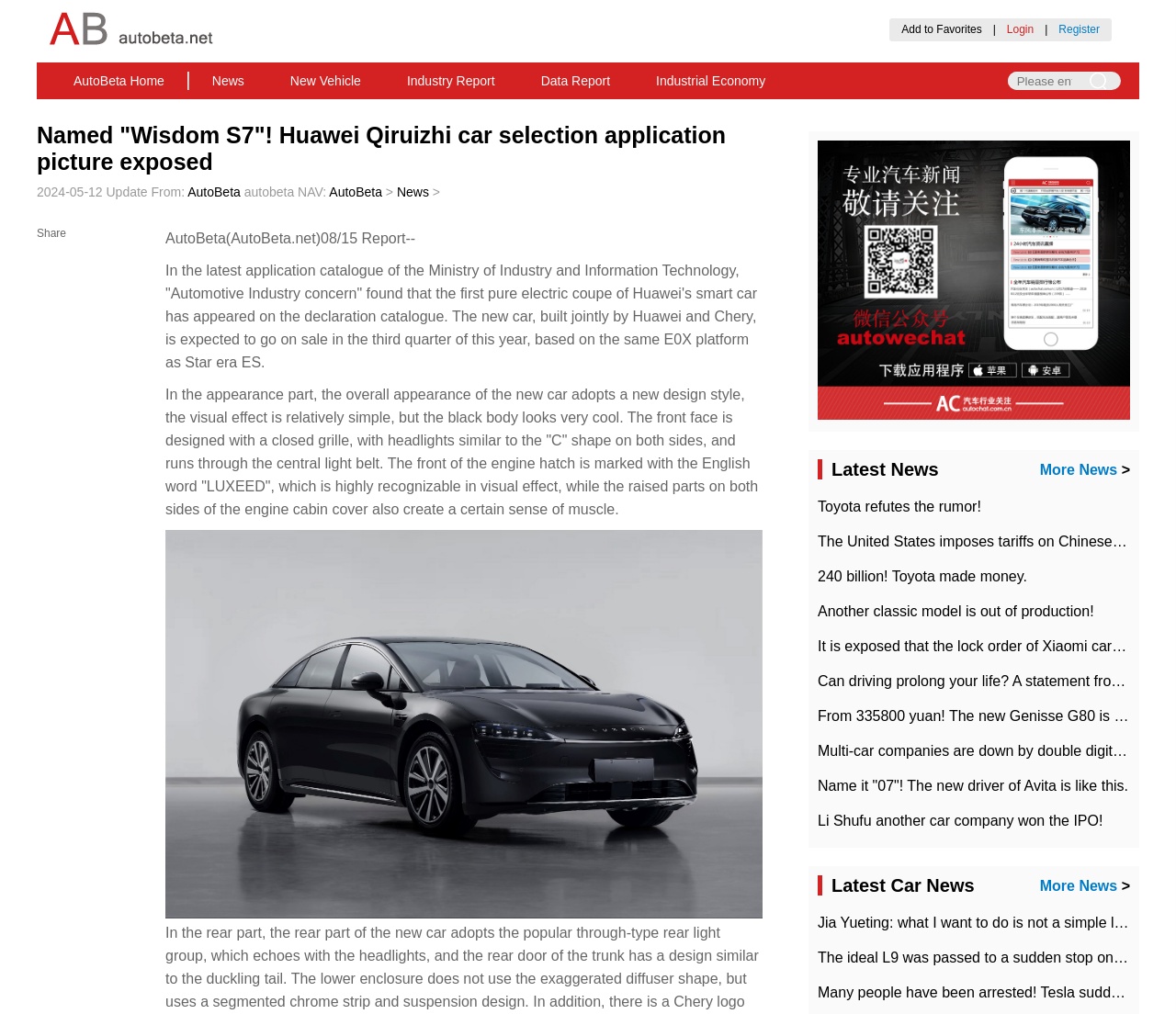Provide a one-word or brief phrase answer to the question:
How many links are there in the navigation menu?

7